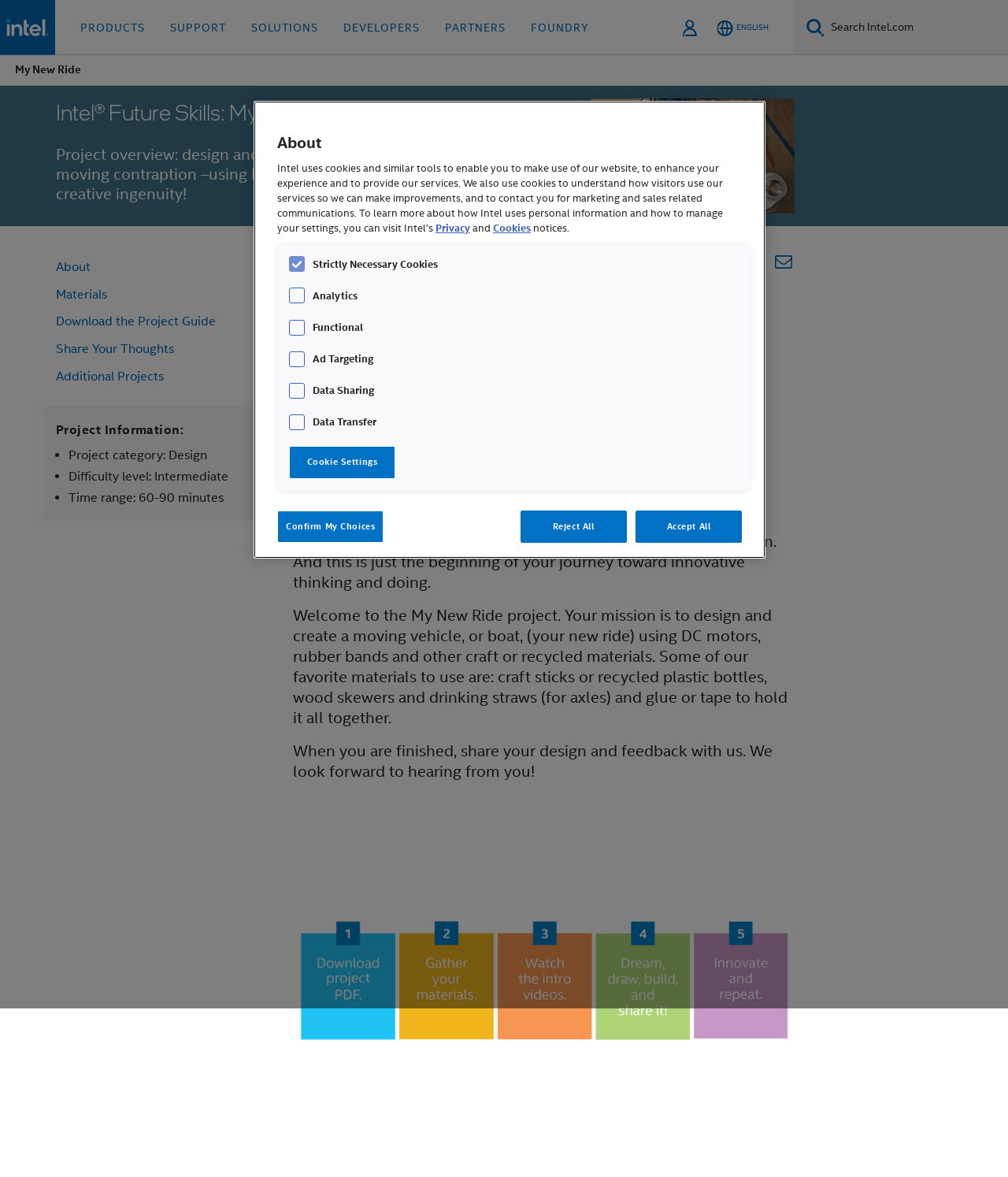Based on the image, provide a detailed and complete answer to the question: 
What is the name of the project?

The name of the project can be found in the breadcrumbs navigation section, where it is written as 'My New Ride'. This is also confirmed by the heading 'Intel® Future Skills: My New Ride' in the main content section.